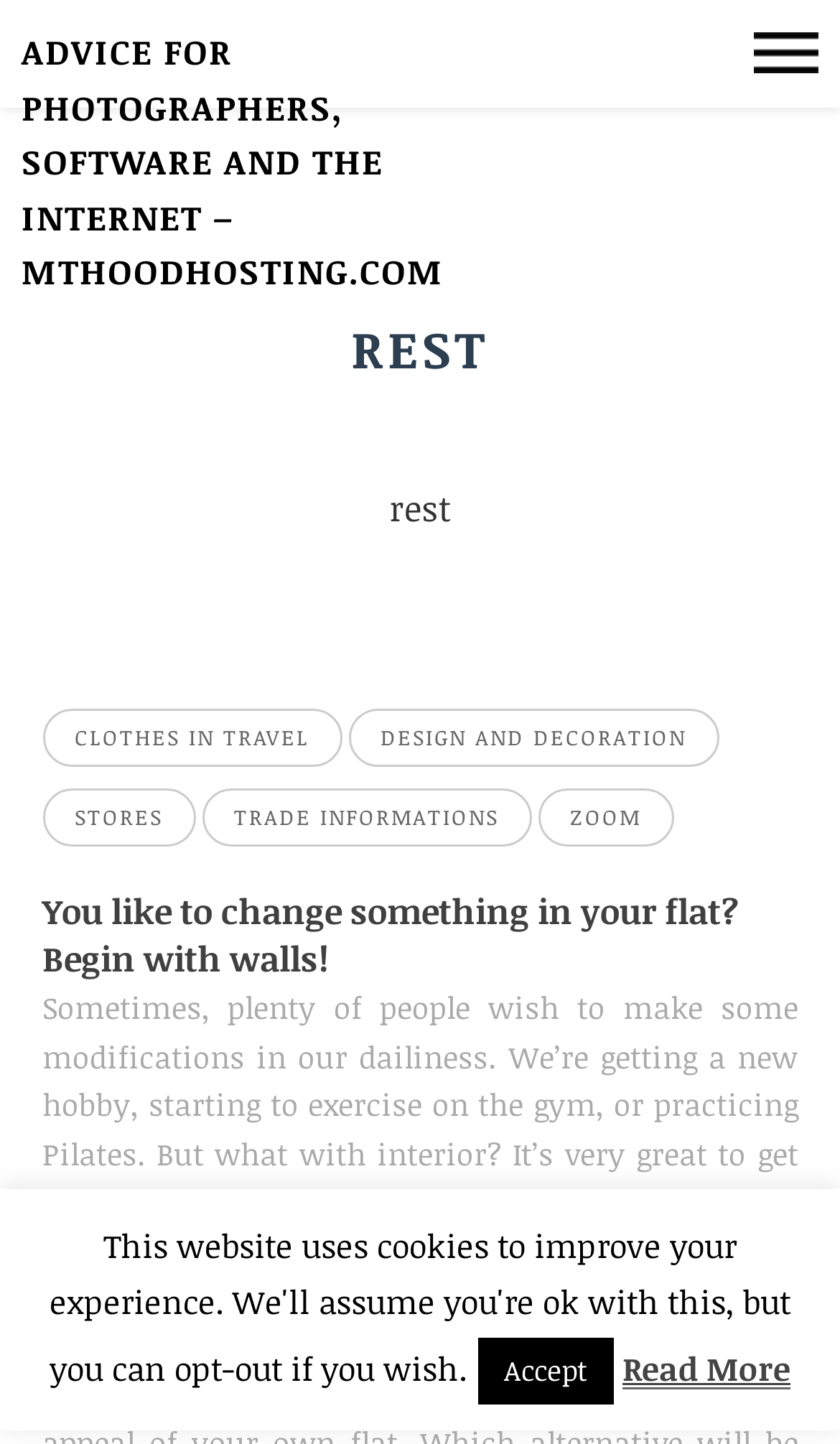Please find the bounding box coordinates of the clickable region needed to complete the following instruction: "open menu". The bounding box coordinates must consist of four float numbers between 0 and 1, i.e., [left, top, right, bottom].

[0.897, 0.022, 0.974, 0.062]